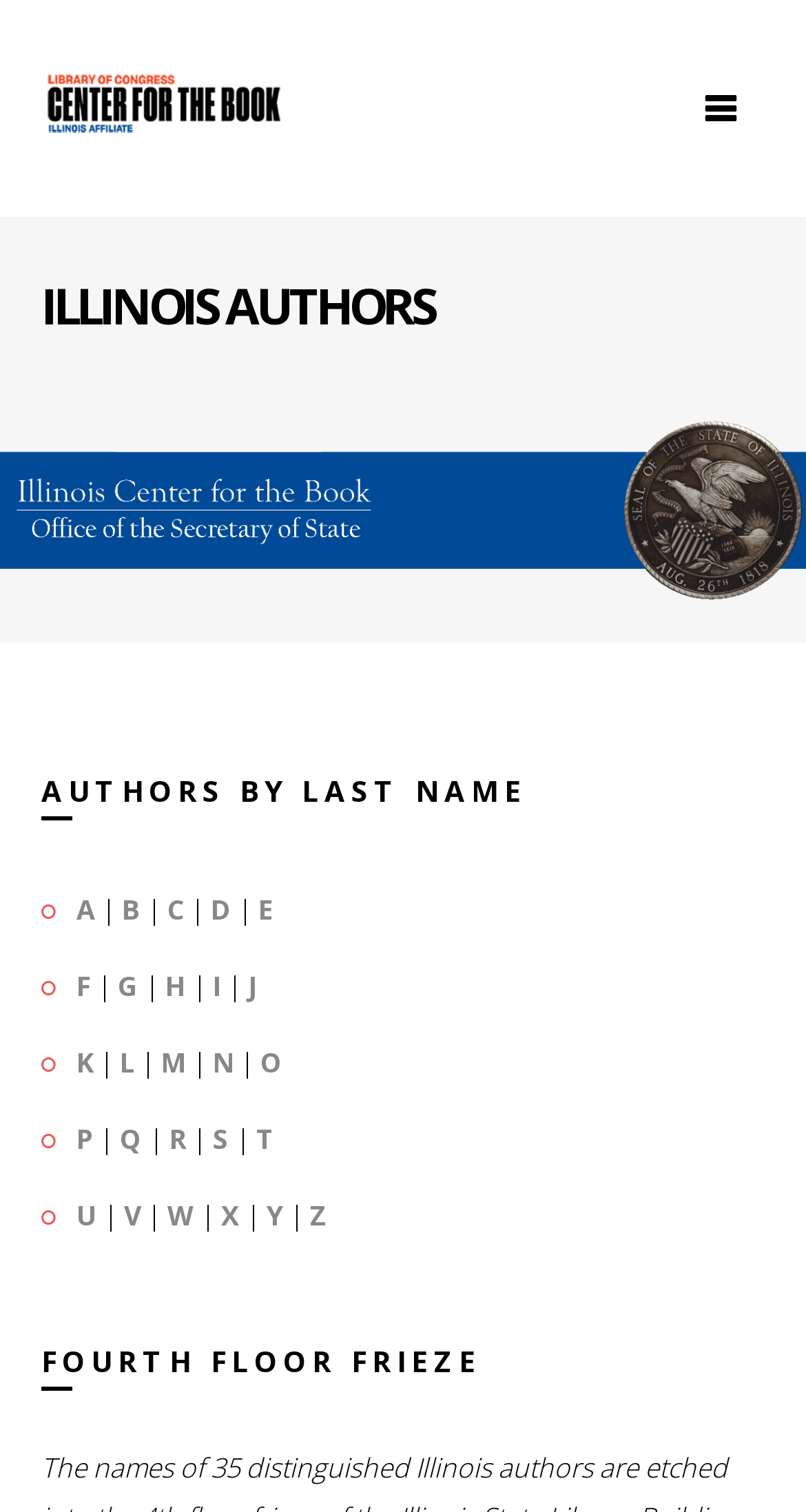Given the content of the image, can you provide a detailed answer to the question?
How are the authors' last names organized?

I observed that the links with single-letter text content, which are likely to be the authors' last names, are arranged in alphabetical order, from 'A' to 'Z'. This suggests that the authors' last names are organized alphabetically.